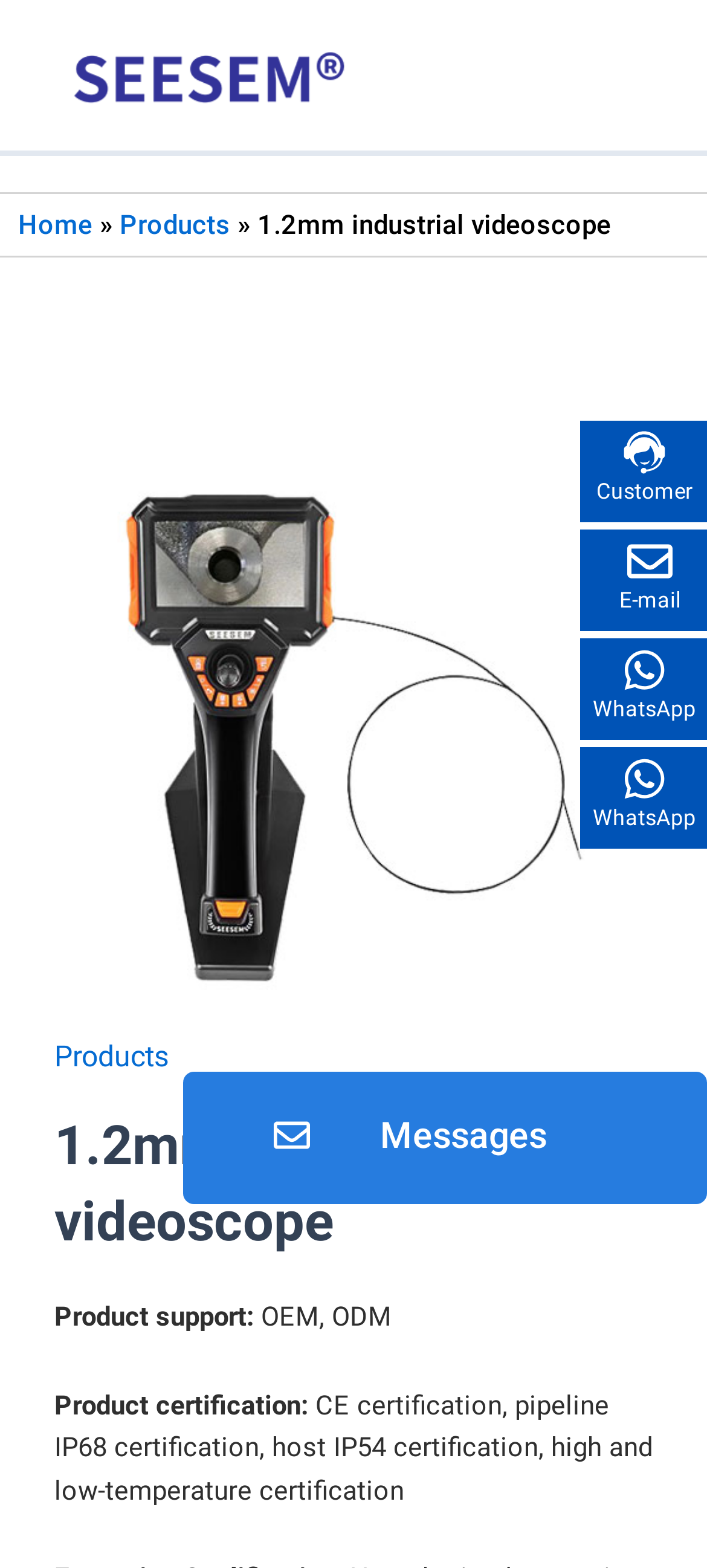Please provide a brief answer to the following inquiry using a single word or phrase:
What is the name of the company?

SEESEM